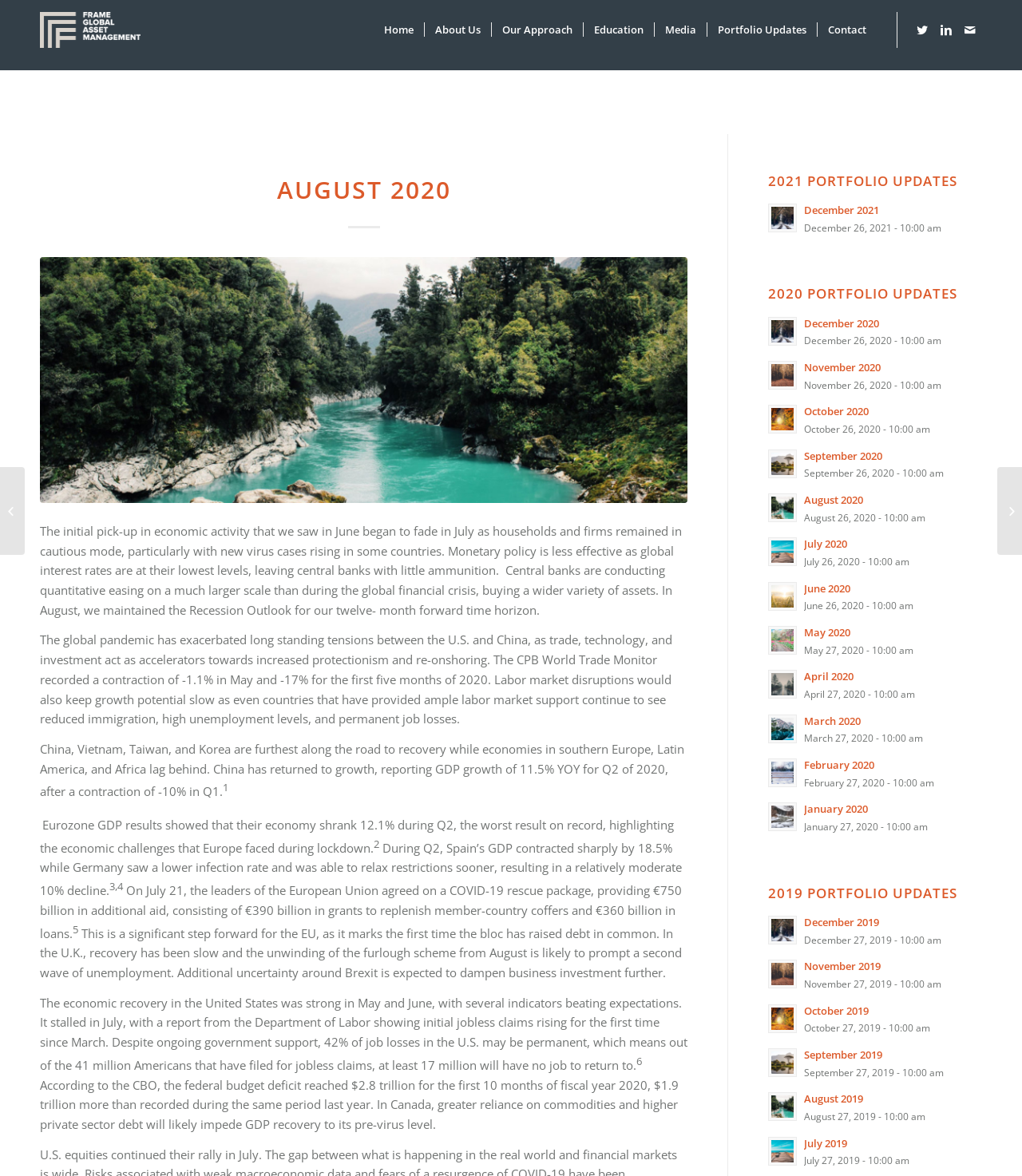Identify the bounding box coordinates of the element to click to follow this instruction: 'Go to About Us page'. Ensure the coordinates are four float values between 0 and 1, provided as [left, top, right, bottom].

[0.415, 0.01, 0.48, 0.041]